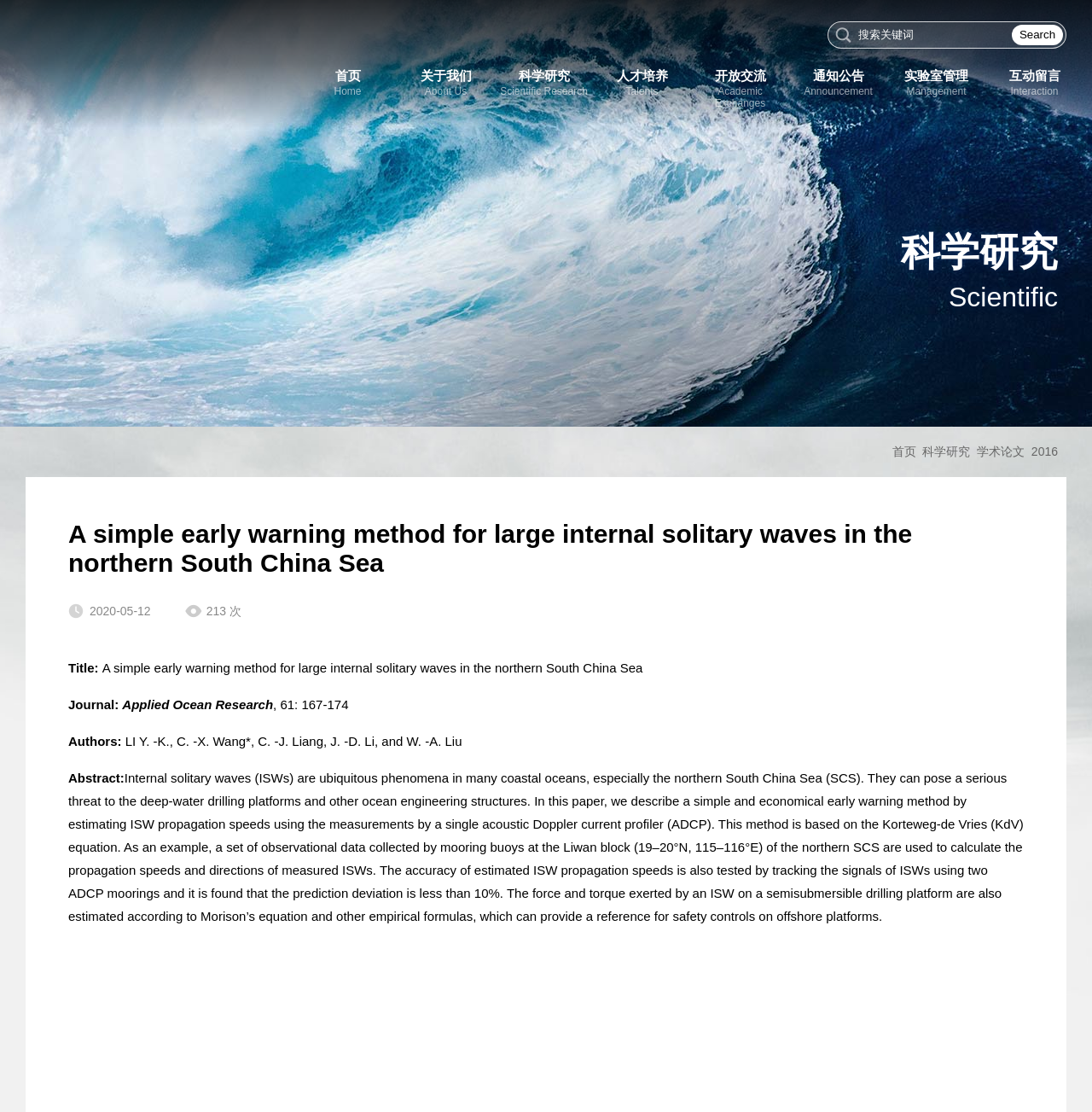Provide the bounding box coordinates of the HTML element described as: "科学研究Scientific Research". The bounding box coordinates should be four float numbers between 0 and 1, i.e., [left, top, right, bottom].

[0.453, 0.05, 0.543, 0.088]